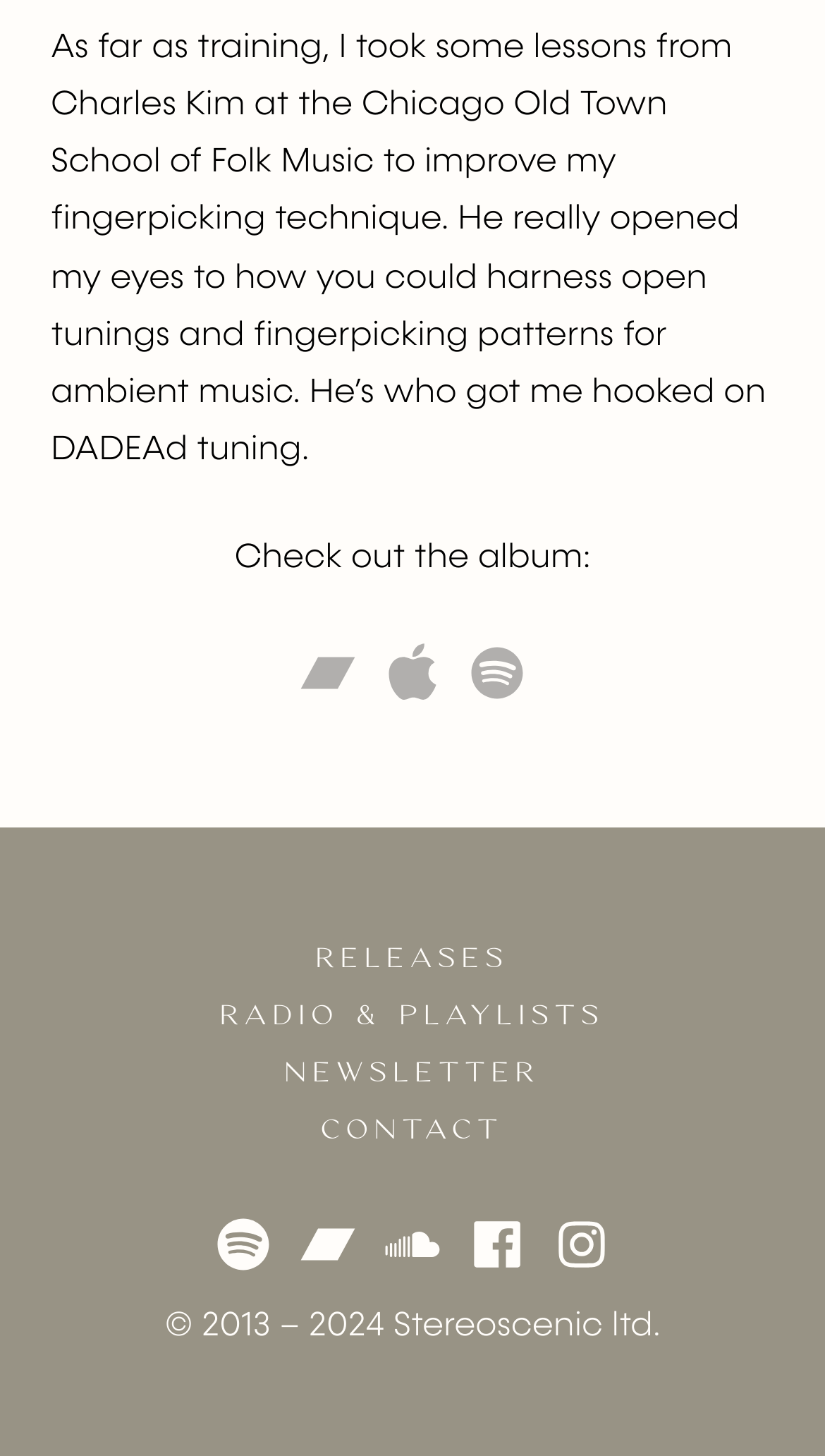Please determine the bounding box coordinates of the element's region to click for the following instruction: "Go to the RELEASES page".

[0.383, 0.645, 0.617, 0.67]